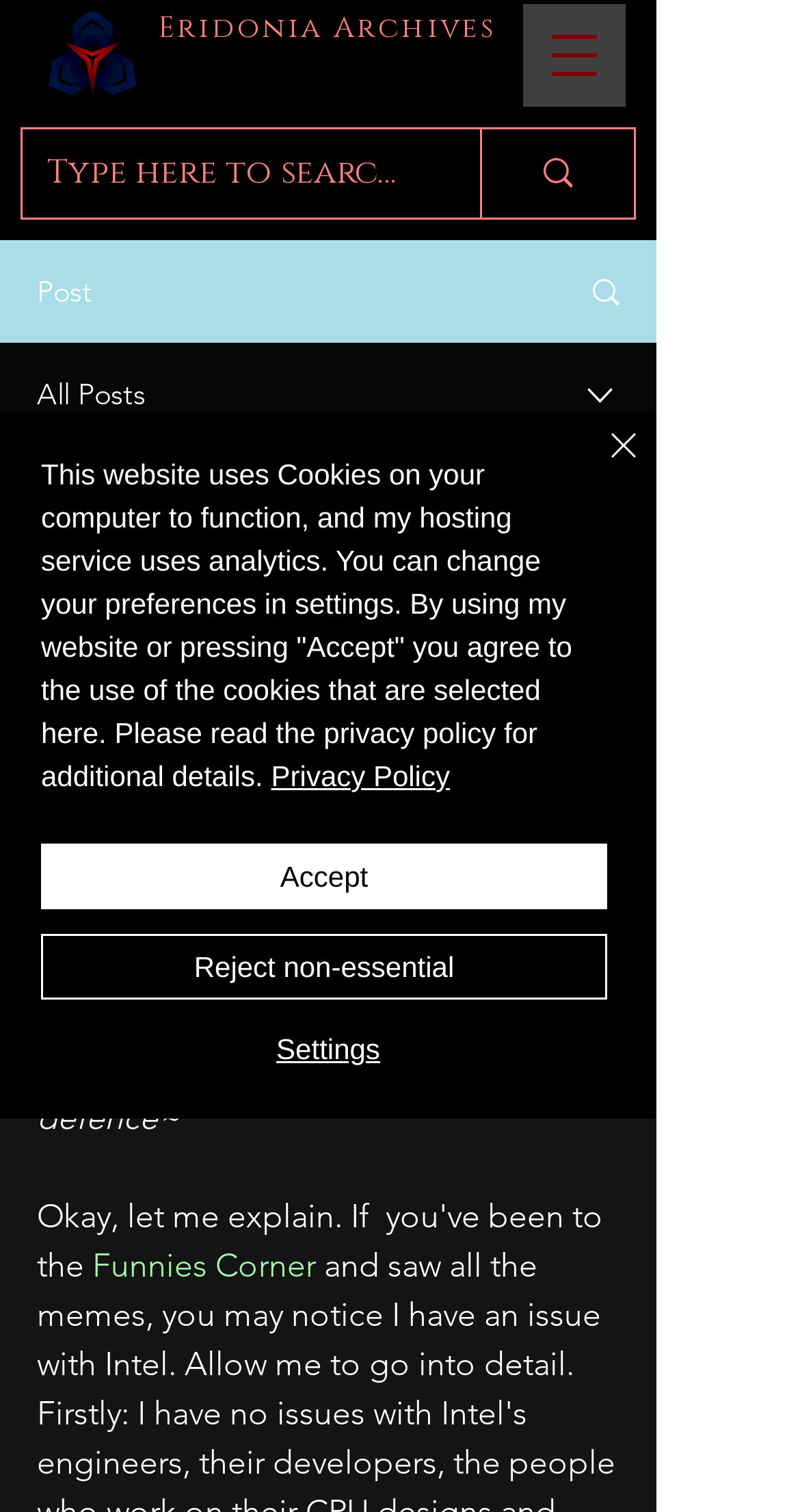Determine the bounding box for the described UI element: "Settings".

[0.056, 0.68, 0.764, 0.707]